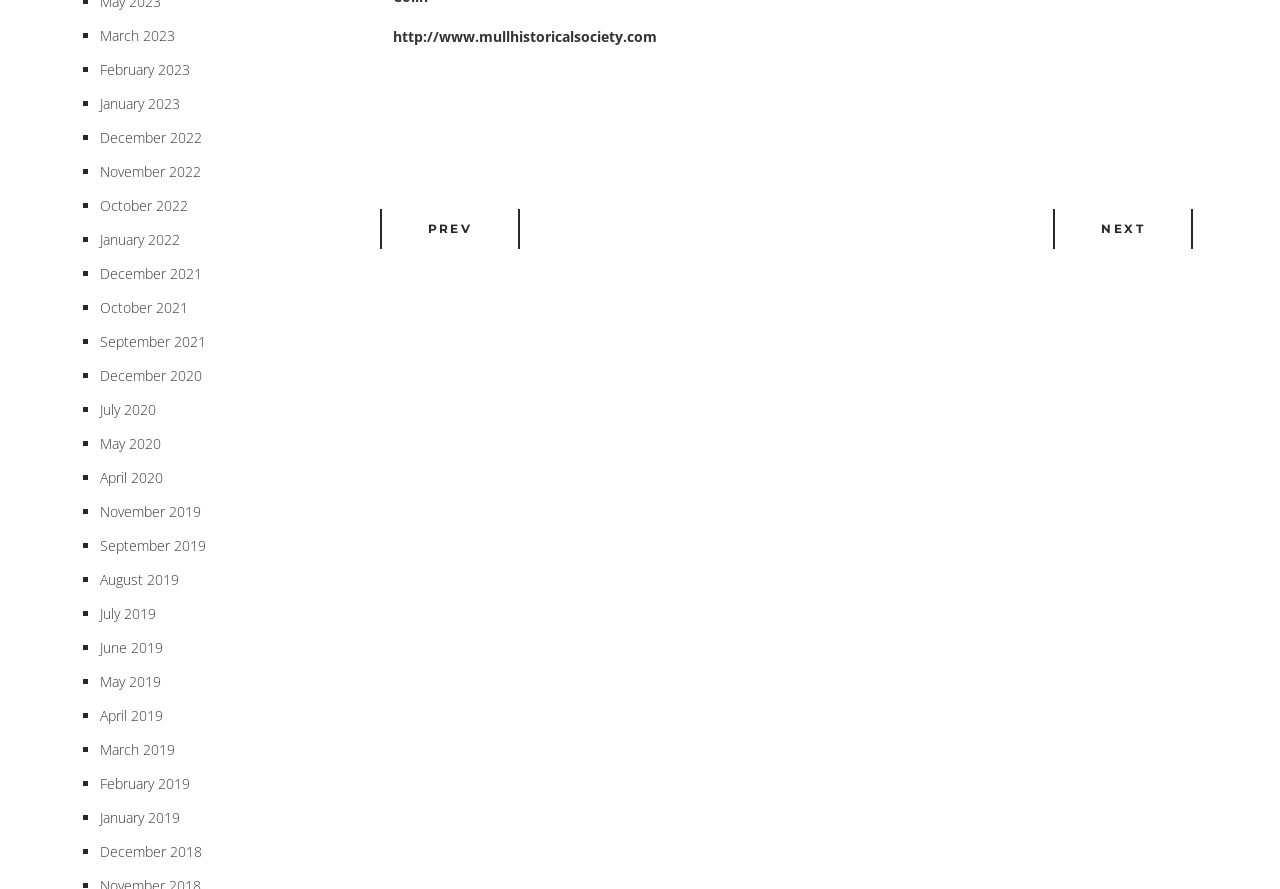Identify the bounding box coordinates for the UI element described as follows: August 2019. Use the format (top-left x, top-left y, bottom-right x, bottom-right y) and ensure all values are floating point numbers between 0 and 1.

[0.078, 0.641, 0.14, 0.663]